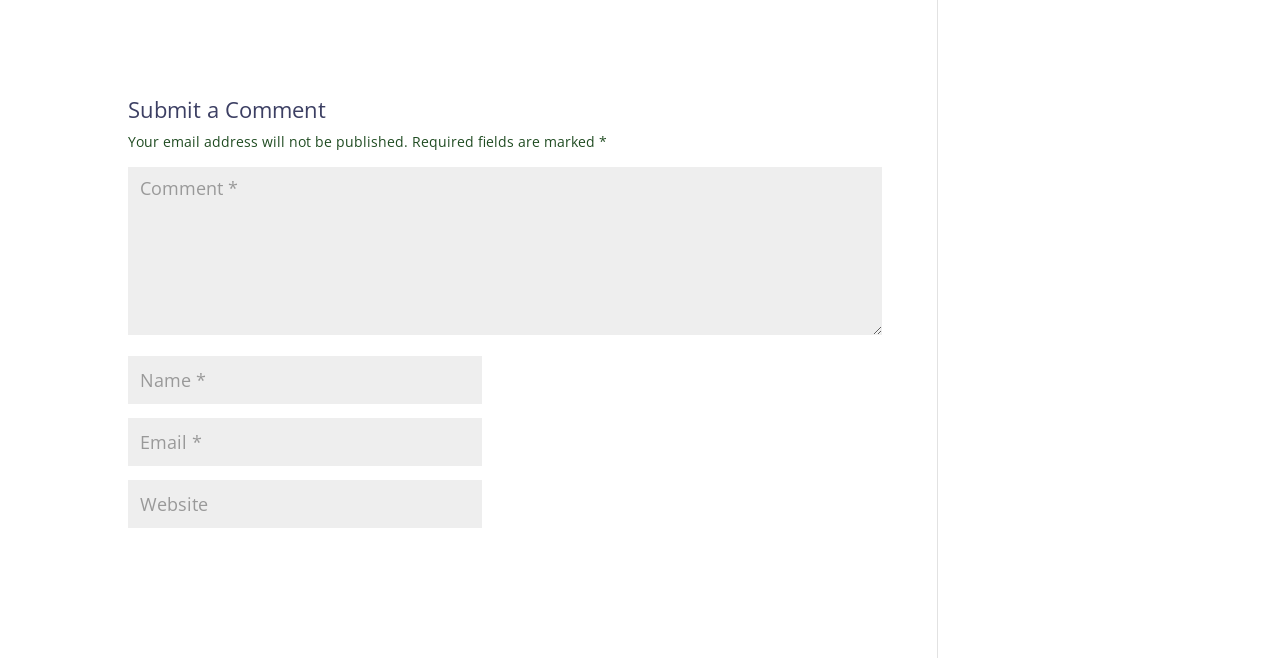Identify the bounding box for the given UI element using the description provided. Coordinates should be in the format (top-left x, top-left y, bottom-right x, bottom-right y) and must be between 0 and 1. Here is the description: name="submit" value="Submit Comment"

[0.527, 0.824, 0.689, 0.9]